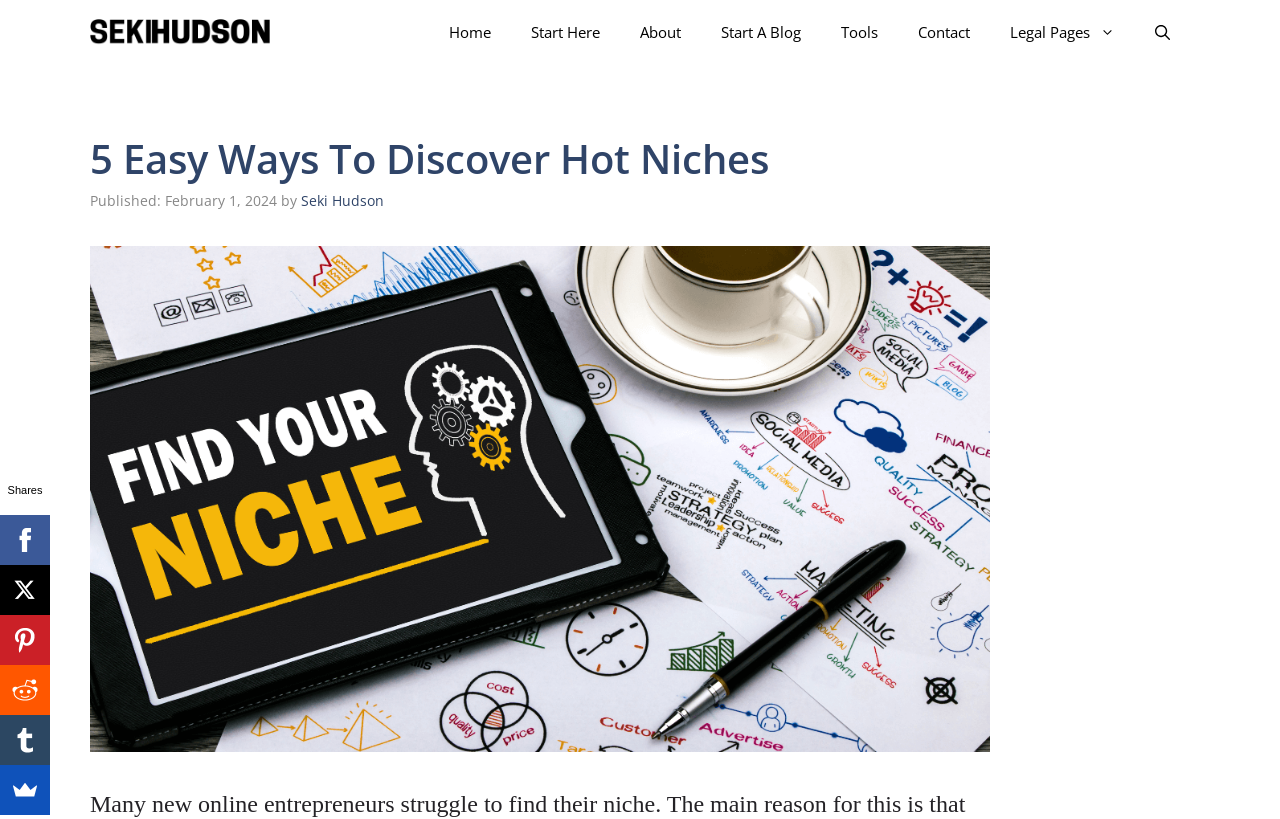What is the topic of the article?
Based on the visual content, answer with a single word or a brief phrase.

Discovering hot niches